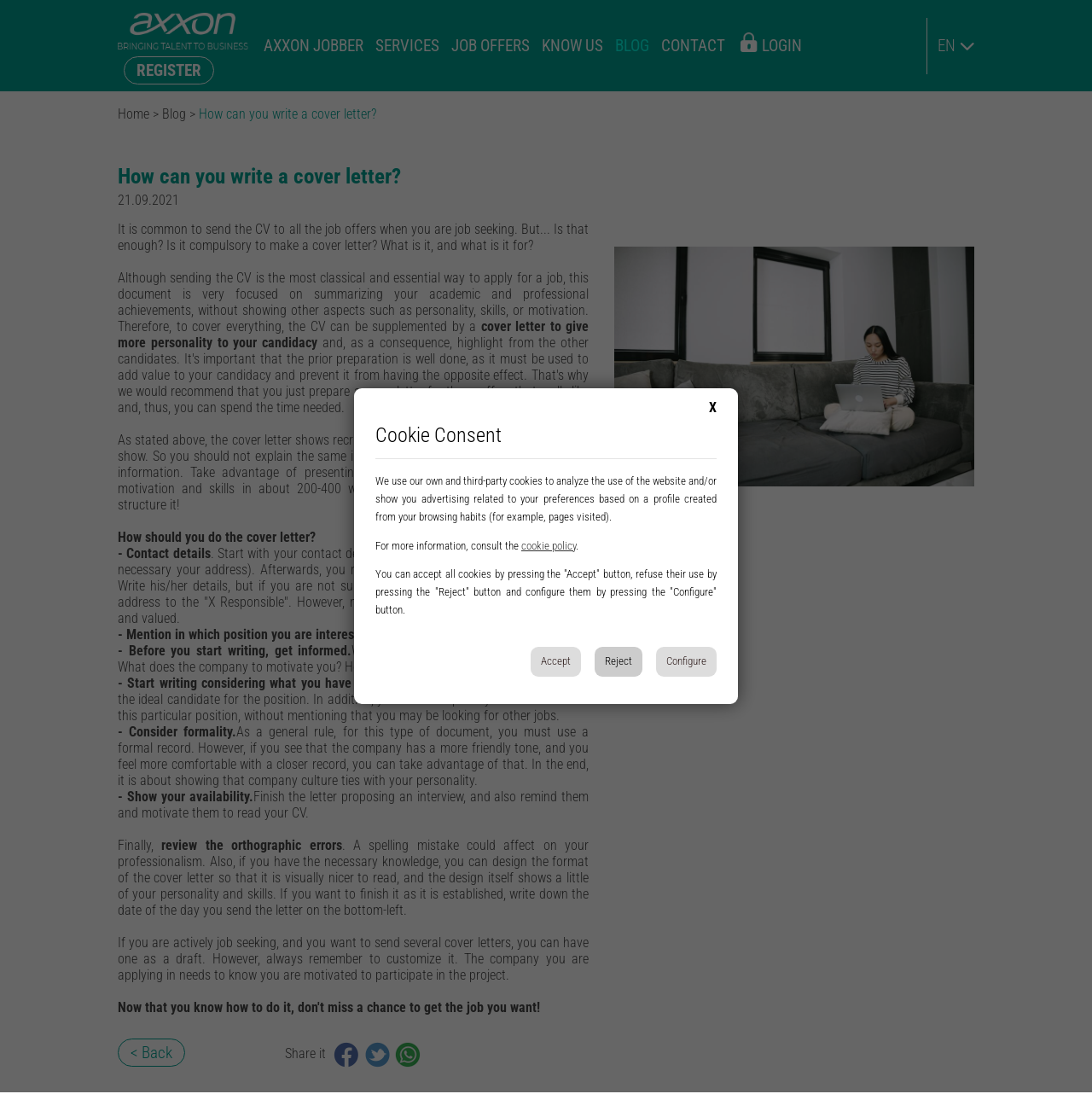What is the purpose of a cover letter? Observe the screenshot and provide a one-word or short phrase answer.

To show personality and skills